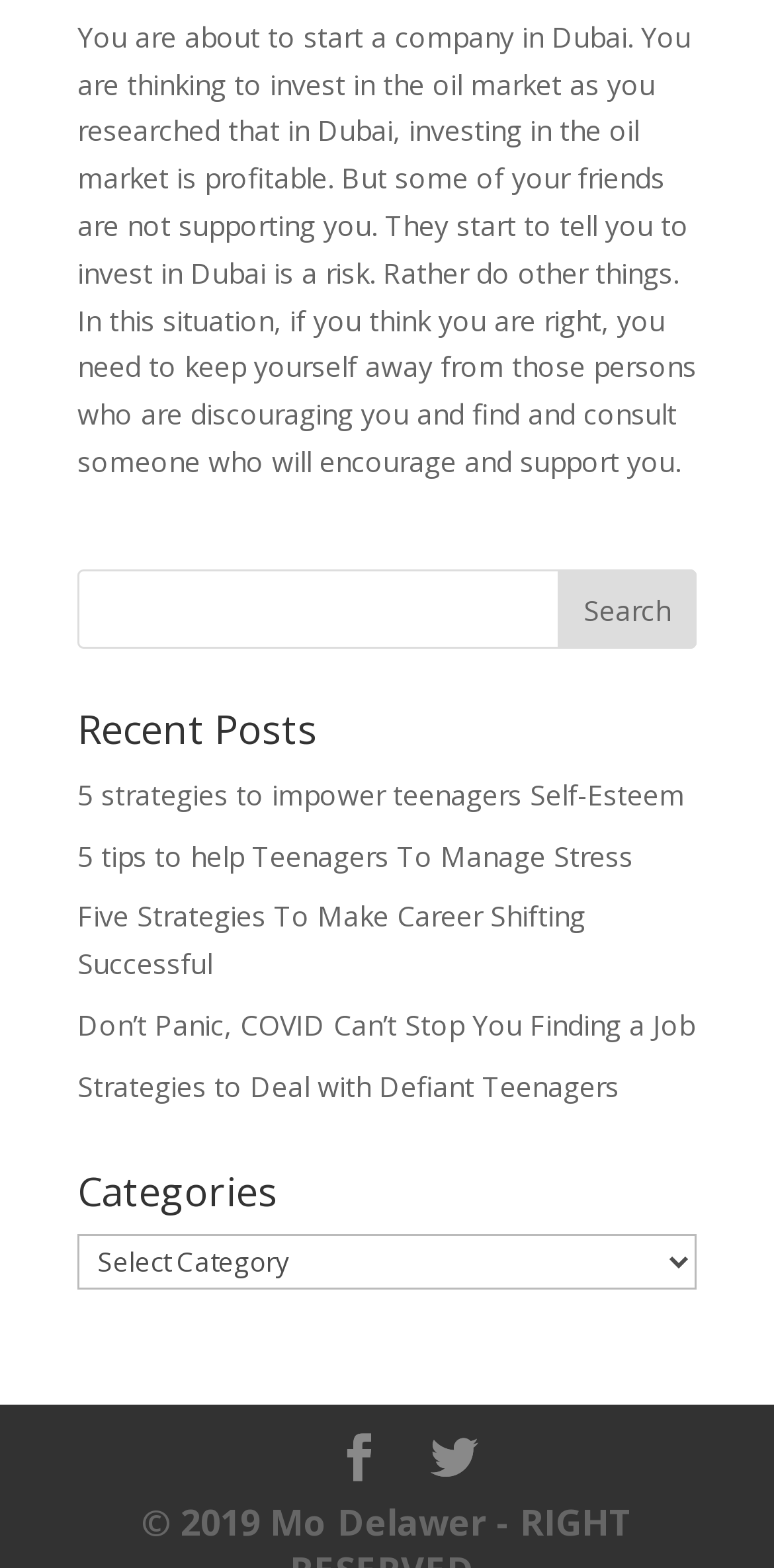Provide your answer in one word or a succinct phrase for the question: 
How many categories are listed?

Not specified